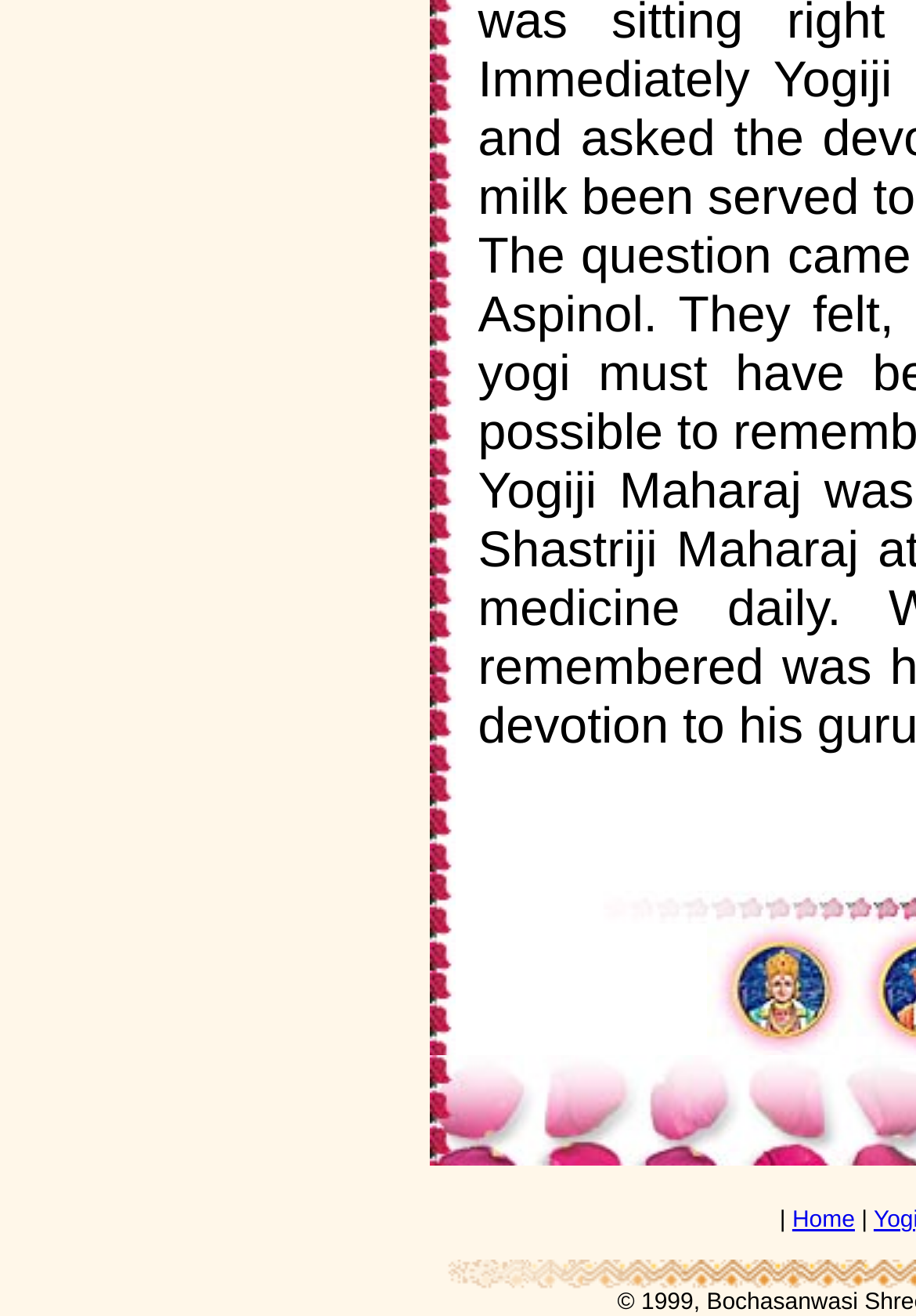From the given element description: "Home", find the bounding box for the UI element. Provide the coordinates as four float numbers between 0 and 1, in the order [left, top, right, bottom].

[0.865, 0.918, 0.933, 0.937]